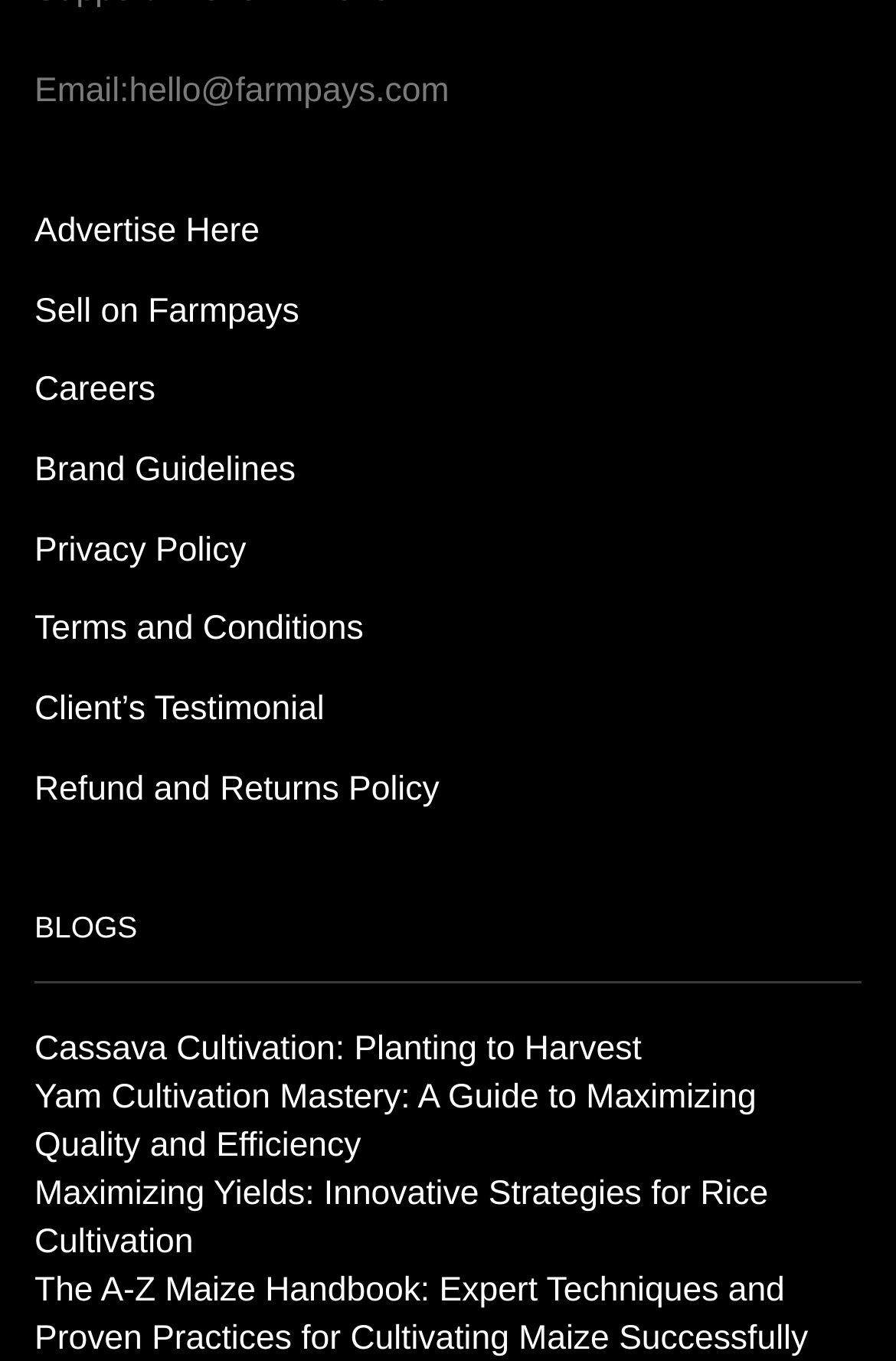Identify the bounding box coordinates for the UI element described by the following text: "Sell on Farmpays". Provide the coordinates as four float numbers between 0 and 1, in the format [left, top, right, bottom].

[0.038, 0.201, 0.334, 0.26]